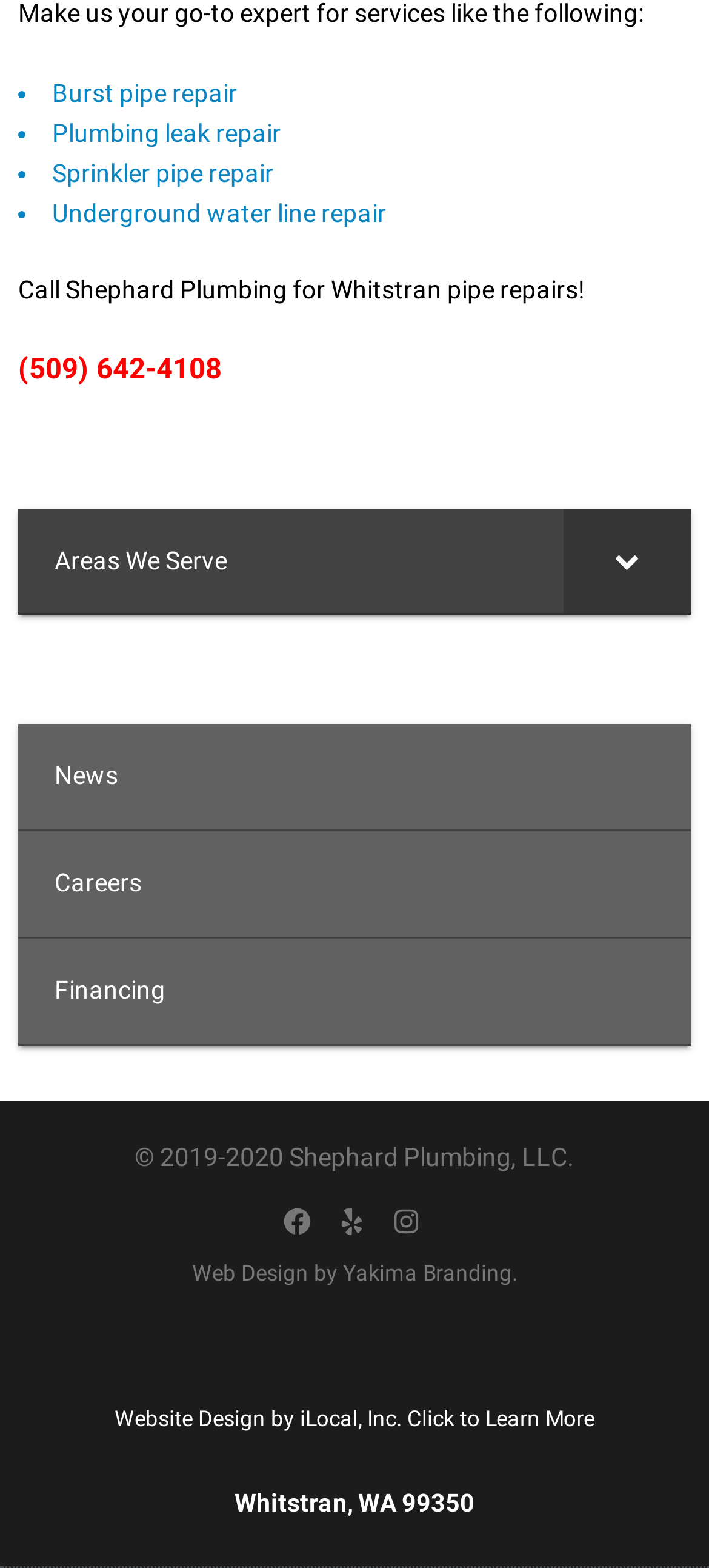Please identify the bounding box coordinates of the region to click in order to complete the given instruction: "Call the phone number". The coordinates should be four float numbers between 0 and 1, i.e., [left, top, right, bottom].

[0.026, 0.225, 0.313, 0.246]